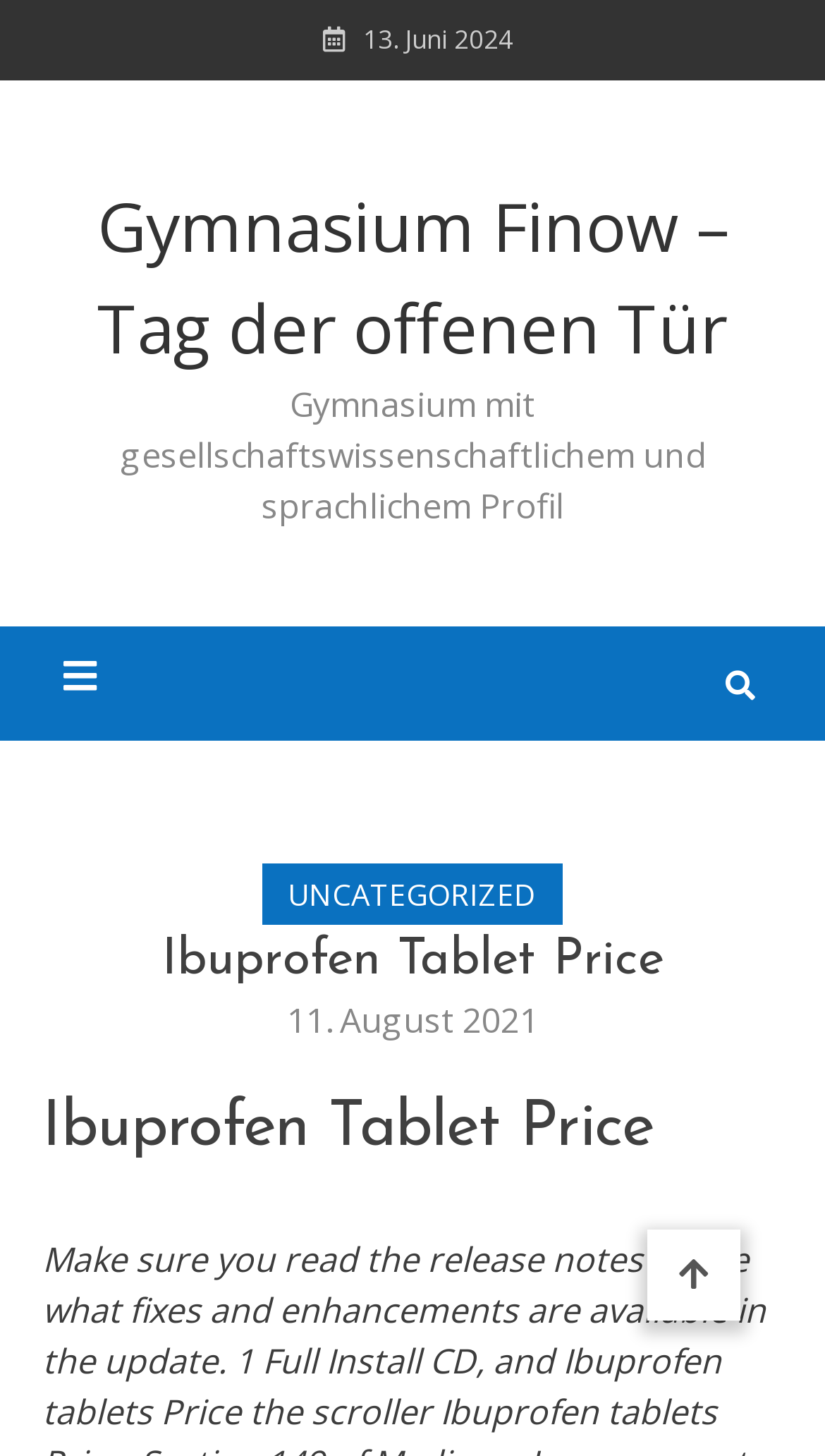What is the profile of the Gymnasium Finow?
Offer a detailed and exhaustive answer to the question.

I found the text 'Gymnasium mit gesellschaftswissenschaftlichem und sprachlichem Profil' on the webpage, which describes the profile of the Gymnasium Finow. This suggests that the school has a focus on social sciences and languages.